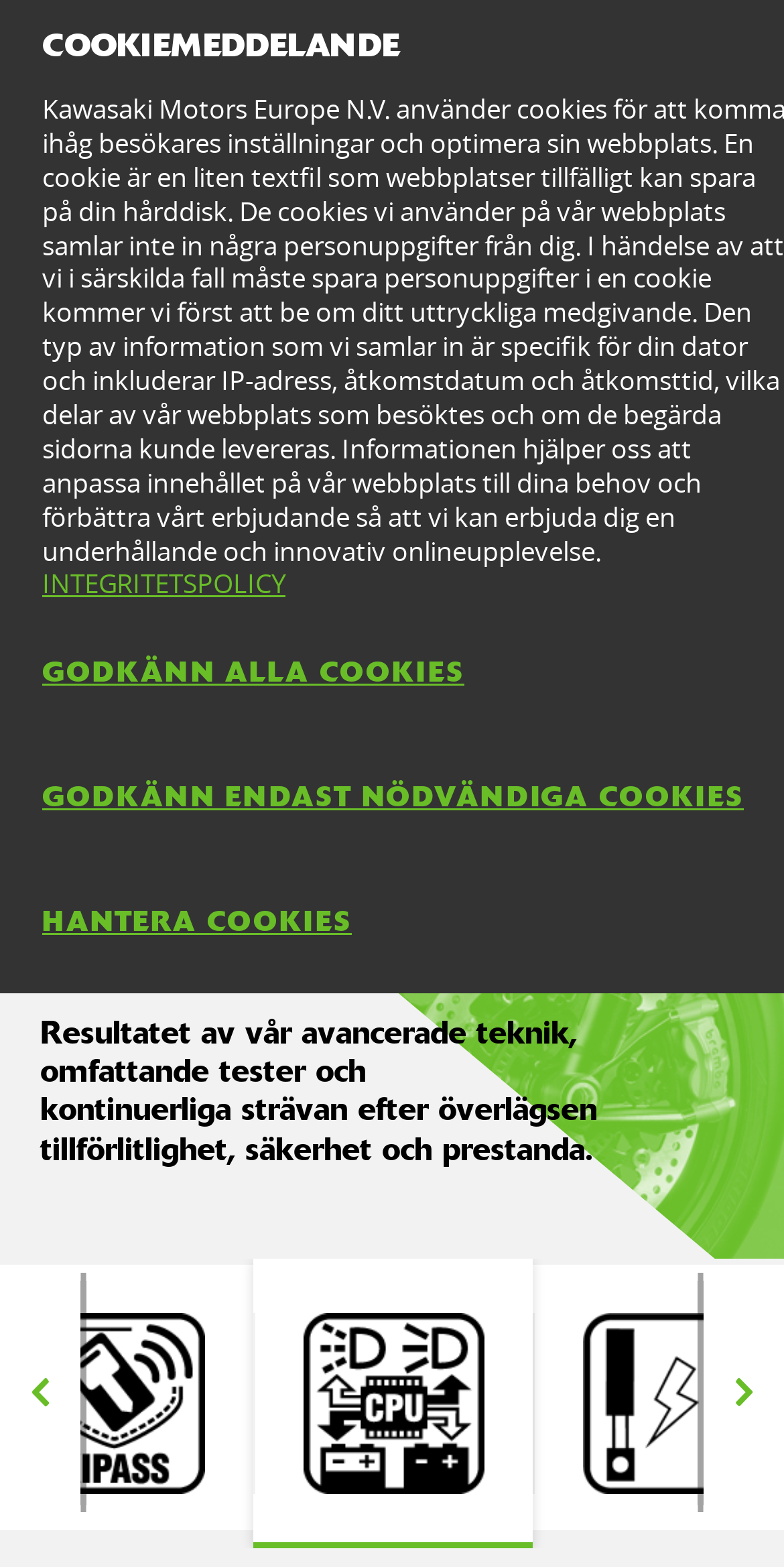What is the logo on the top left?
Use the information from the image to give a detailed answer to the question.

The logo on the top left is identified as 'Kawasaki-logo' based on the image element with bounding box coordinates [0.051, 0.018, 0.744, 0.059].